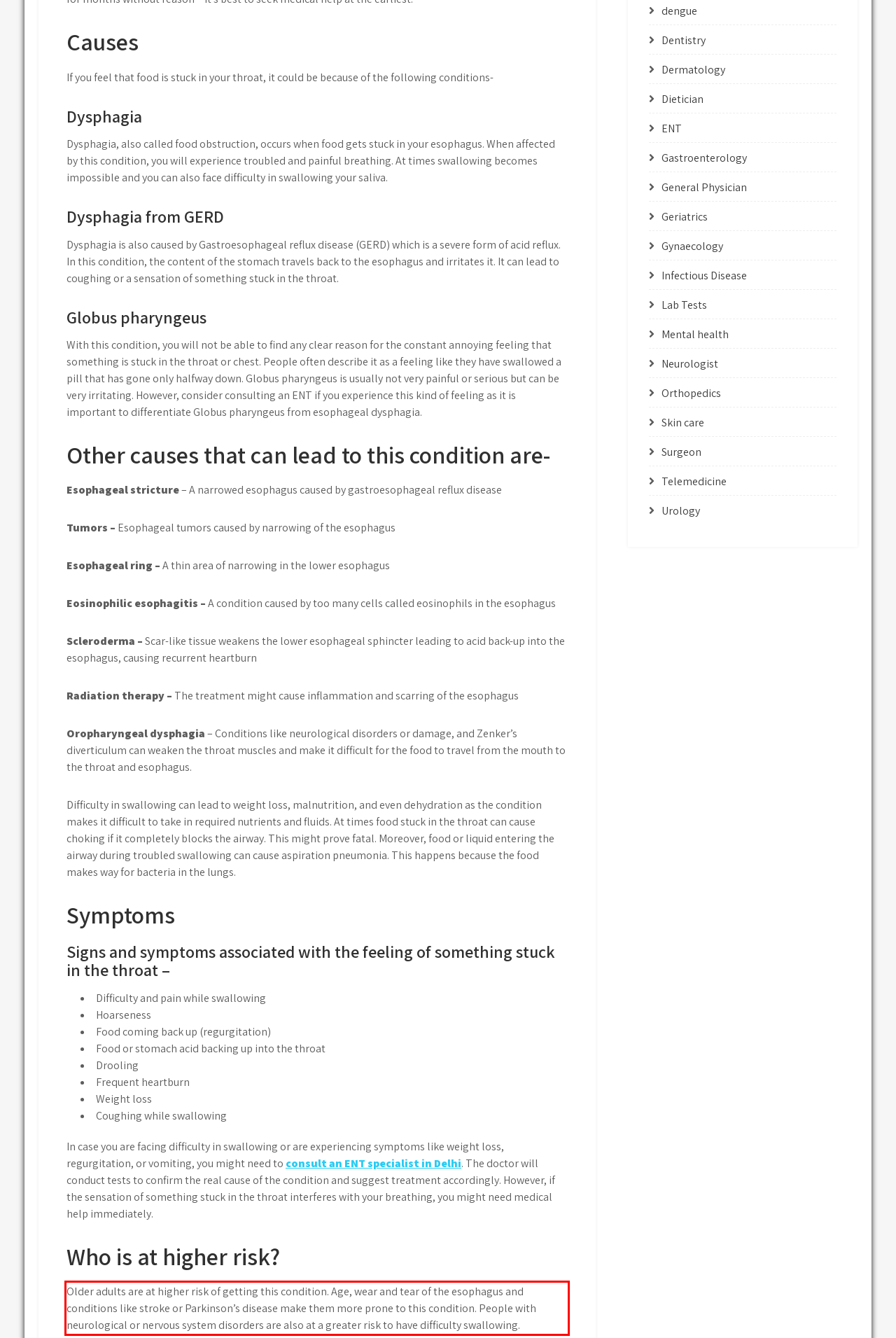Review the webpage screenshot provided, and perform OCR to extract the text from the red bounding box.

Older adults are at higher risk of getting this condition. Age, wear and tear of the esophagus and conditions like stroke or Parkinson’s disease make them more prone to this condition. People with neurological or nervous system disorders are also at a greater risk to have difficulty swallowing.